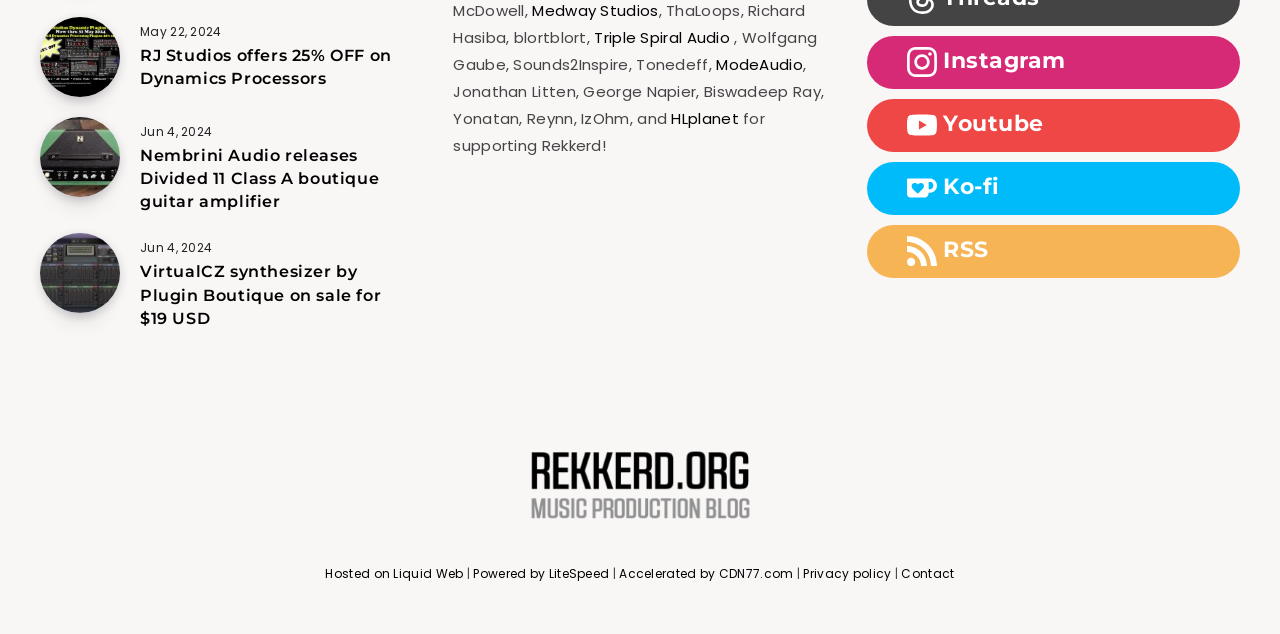Please answer the following question as detailed as possible based on the image: 
What is the name of the synthesizer on sale for $19 USD?

The answer can be found in the third article section, where it says 'VirtualCZ synthesizer by Plugin Boutique on sale for $19 USD'.